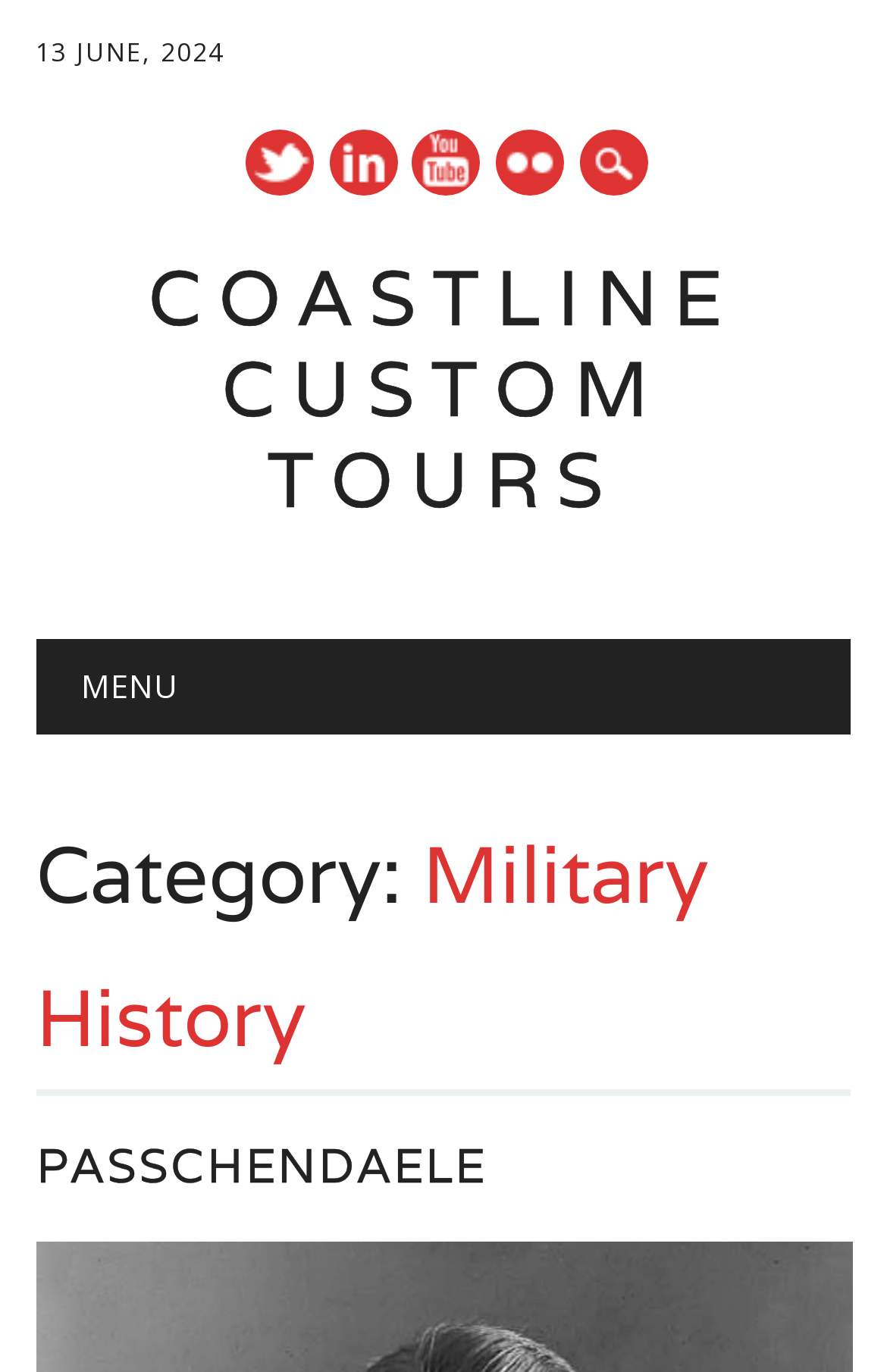Find the bounding box of the UI element described as: "Share on LinkedIn". The bounding box coordinates should be given as four float values between 0 and 1, i.e., [left, top, right, bottom].

None